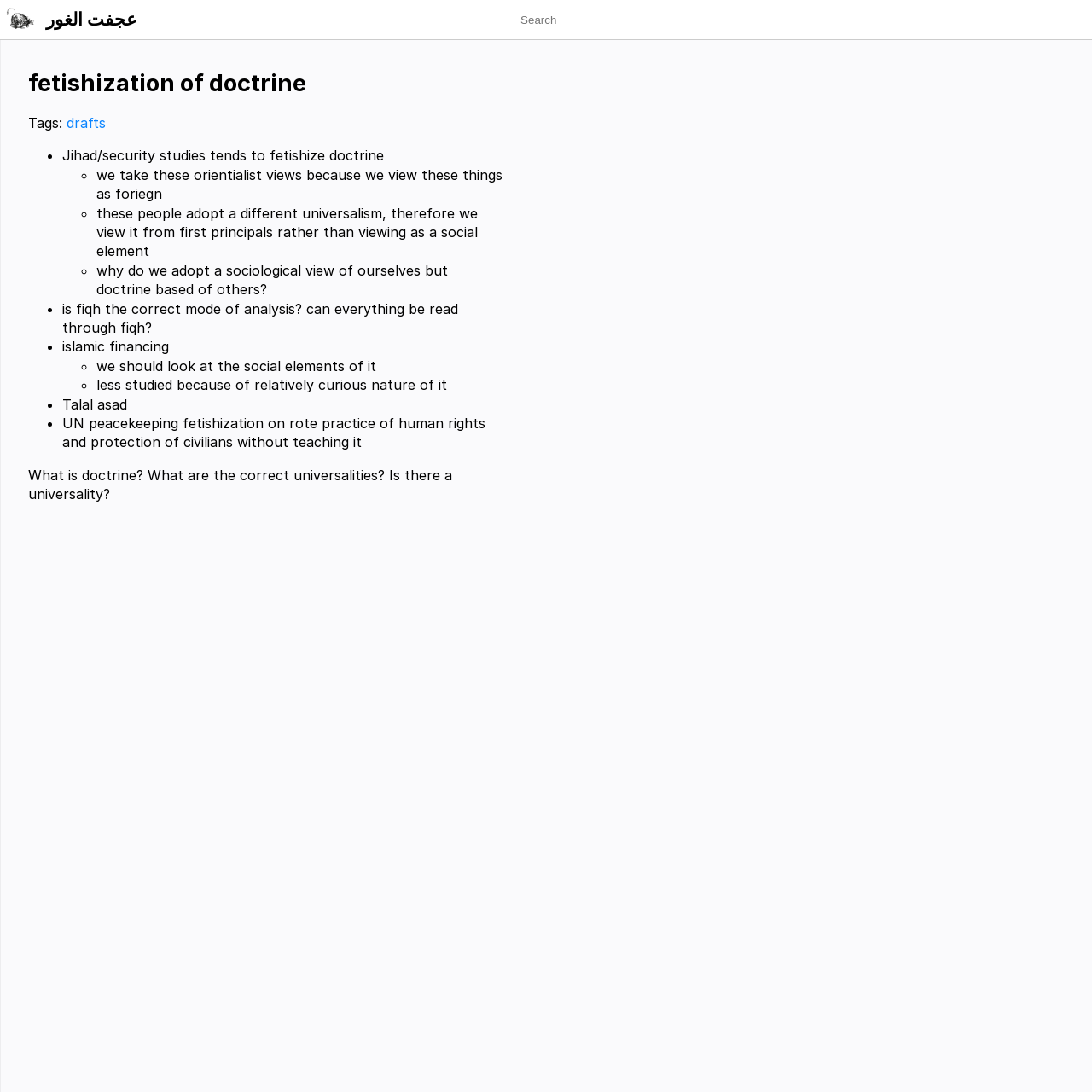Locate the heading on the webpage and return its text.

fetishization of doctrine